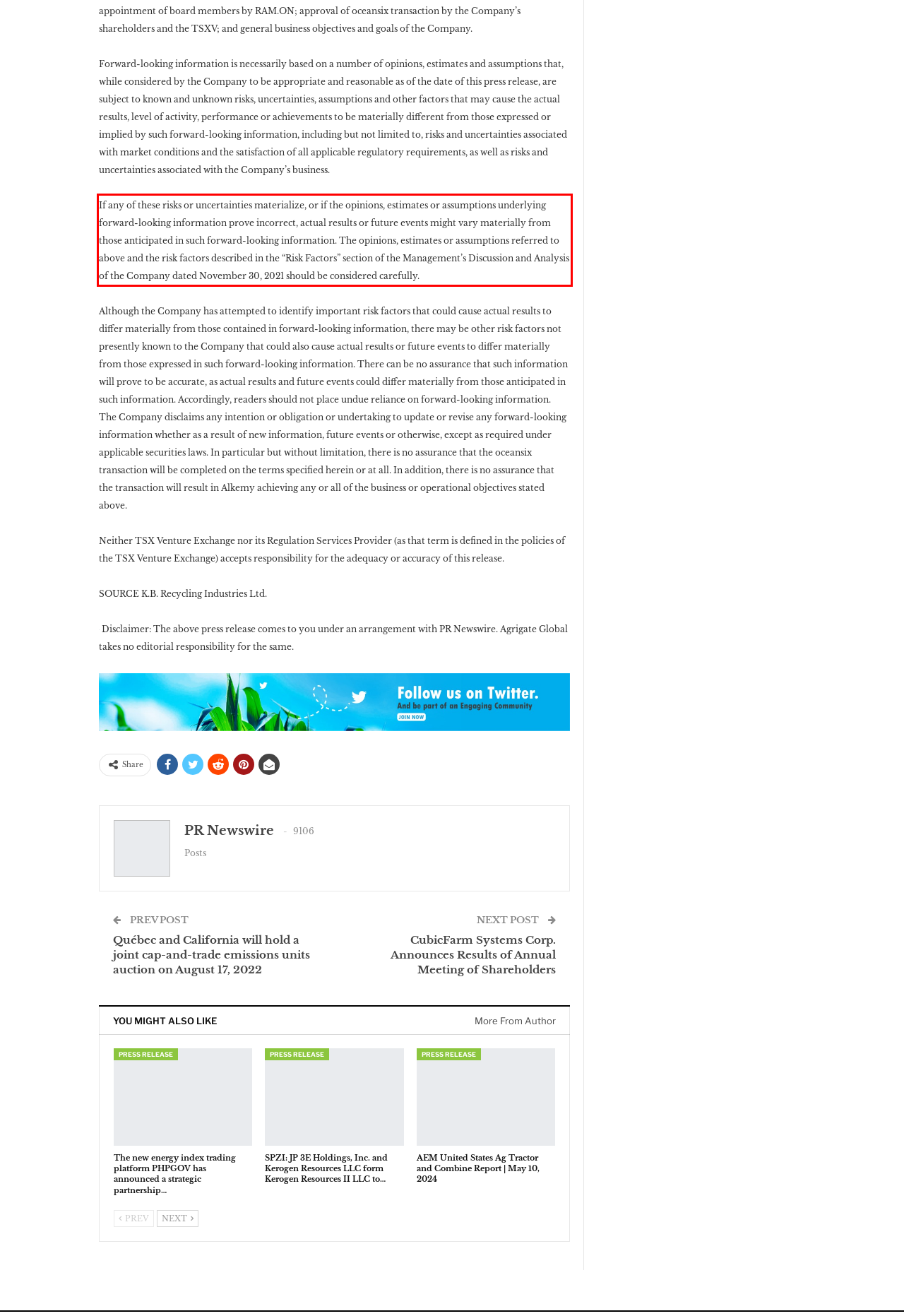Given a webpage screenshot, locate the red bounding box and extract the text content found inside it.

If any of these risks or uncertainties materialize, or if the opinions, estimates or assumptions underlying forward-looking information prove incorrect, actual results or future events might vary materially from those anticipated in such forward-looking information. The opinions, estimates or assumptions referred to above and the risk factors described in the “Risk Factors” section of the Management’s Discussion and Analysis of the Company dated November 30, 2021 should be considered carefully.